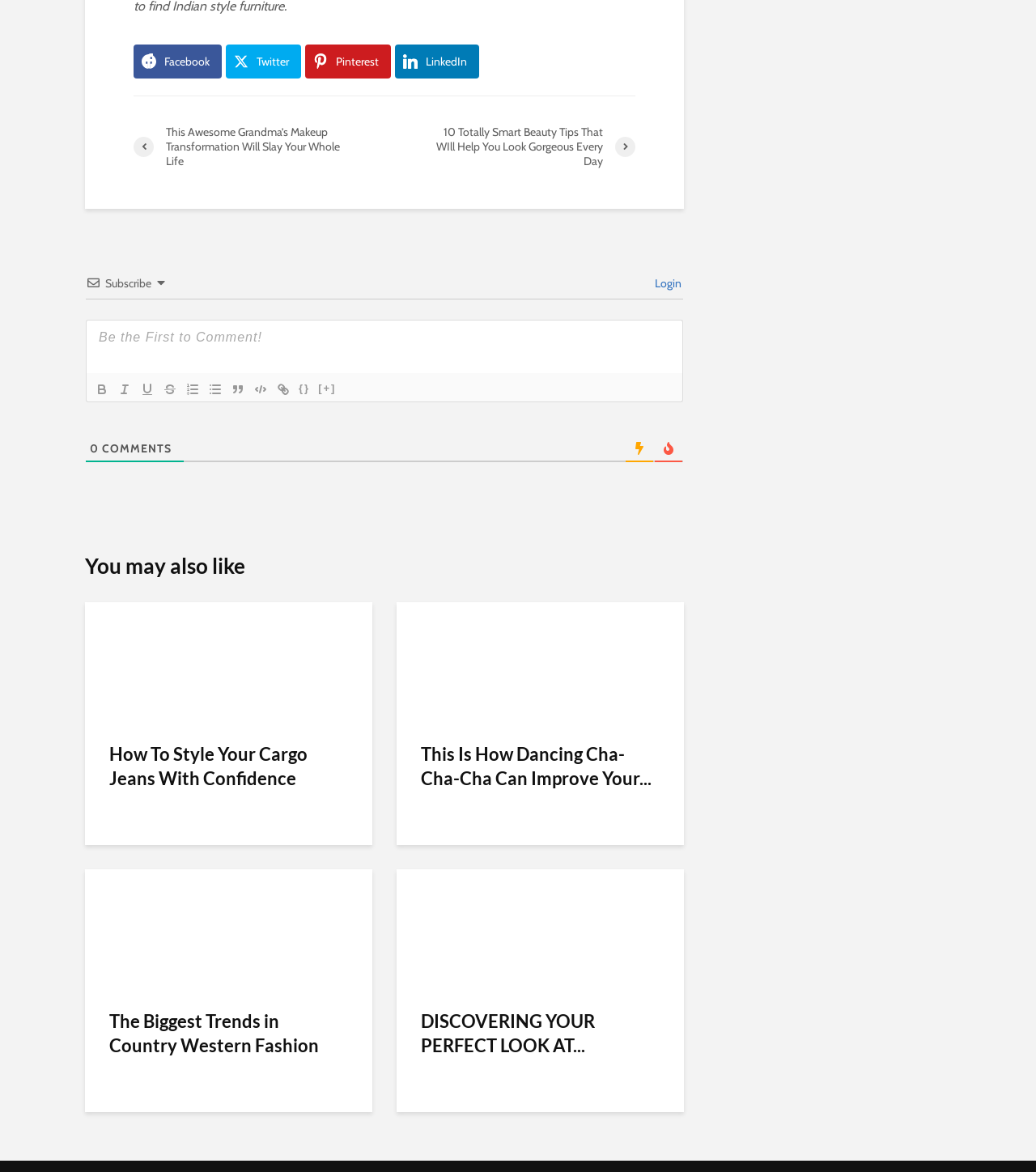Pinpoint the bounding box coordinates of the clickable area necessary to execute the following instruction: "Format the text as bold". The coordinates should be given as four float numbers between 0 and 1, namely [left, top, right, bottom].

[0.088, 0.324, 0.109, 0.34]